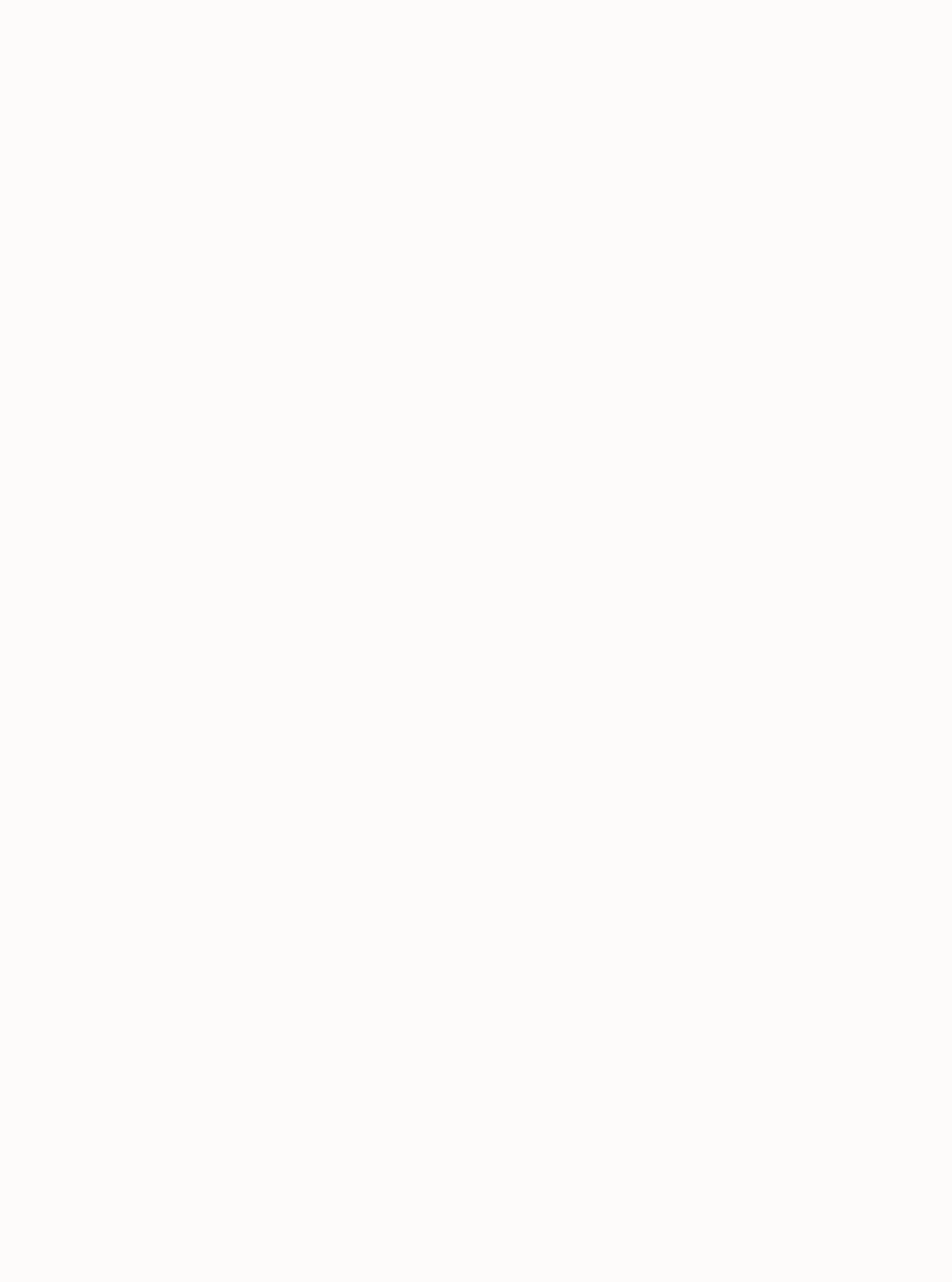What is the year of the copyright?
Please give a detailed answer to the question using the information shown in the image.

The answer can be found in the StaticText element with the text '© 2004-2024,' which indicates the year of the copyright.